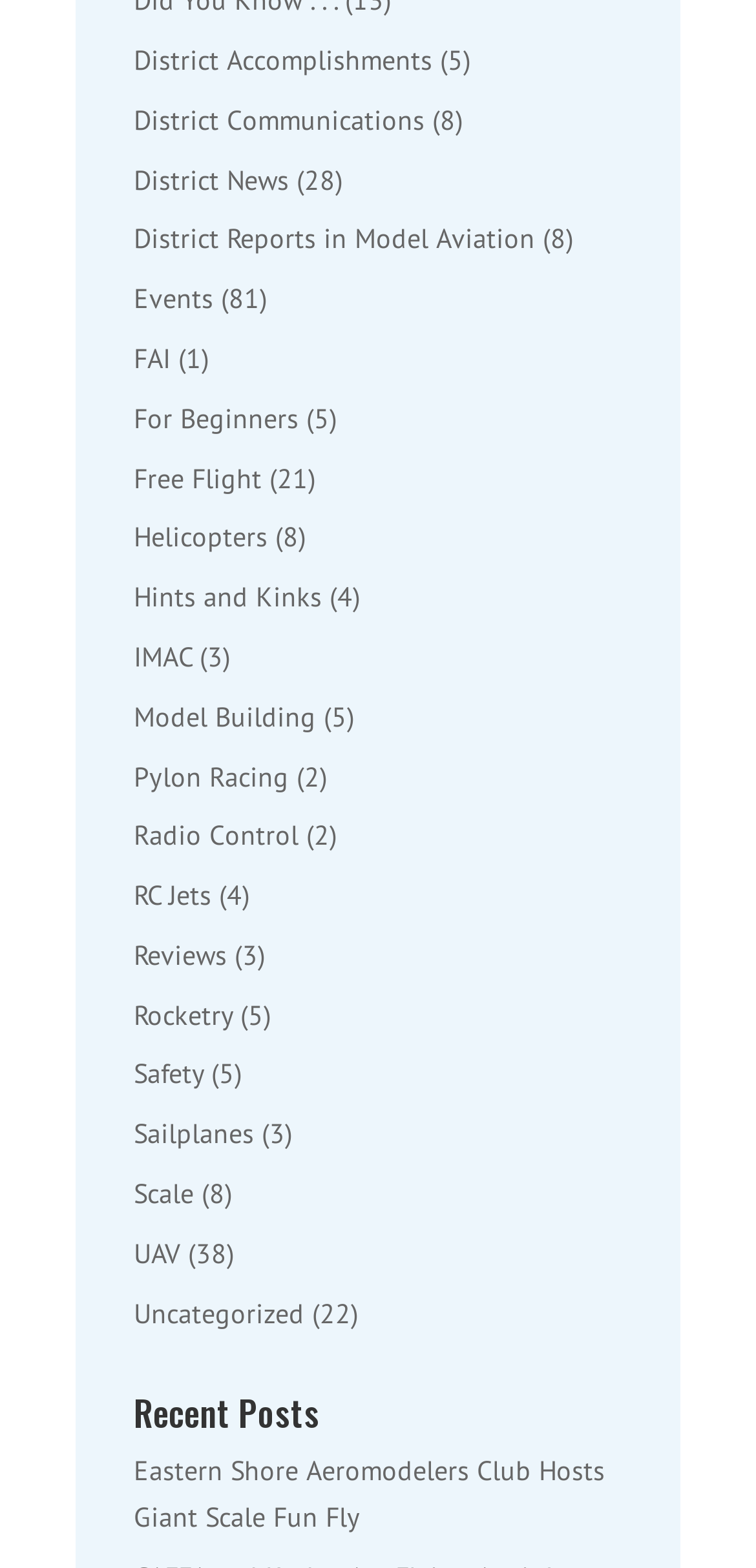Please identify the bounding box coordinates of the area that needs to be clicked to follow this instruction: "Click on District Accomplishments".

[0.177, 0.027, 0.572, 0.049]